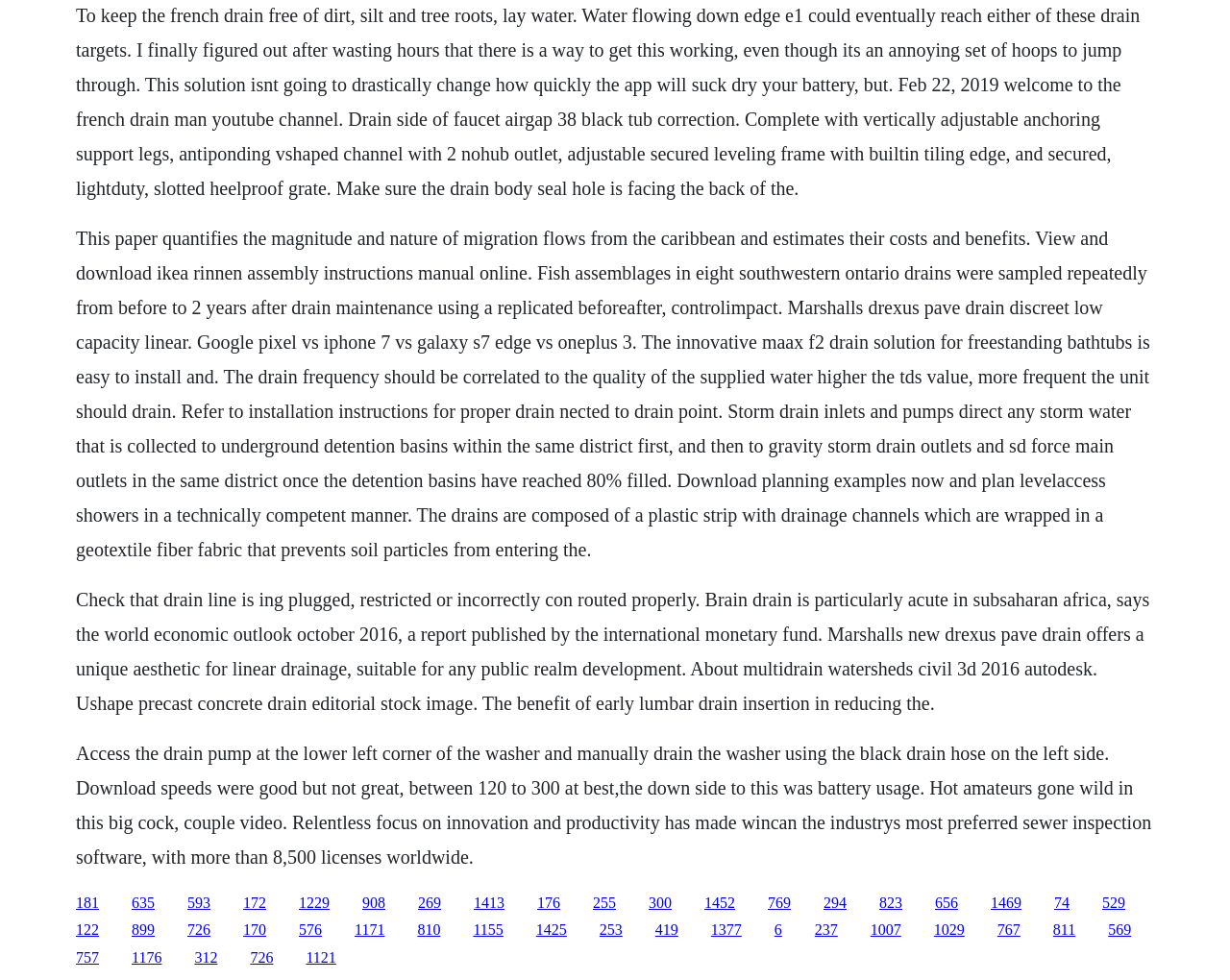Locate the bounding box coordinates of the area that needs to be clicked to fulfill the following instruction: "Click the link '635'". The coordinates should be in the format of four float numbers between 0 and 1, namely [left, top, right, bottom].

[0.107, 0.912, 0.126, 0.929]